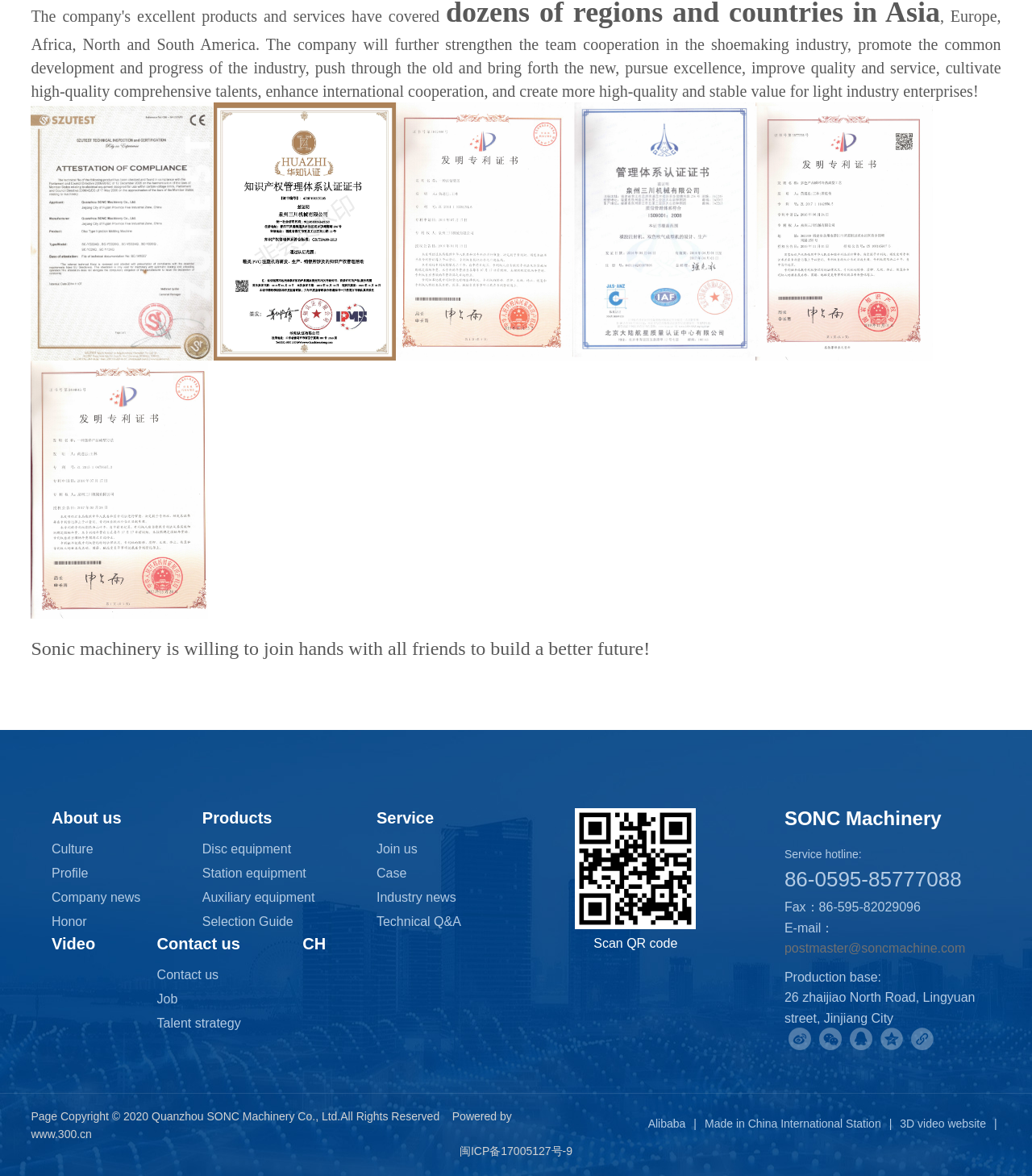Specify the bounding box coordinates of the area that needs to be clicked to achieve the following instruction: "Contact '86-0595-85777088'".

[0.76, 0.745, 0.932, 0.756]